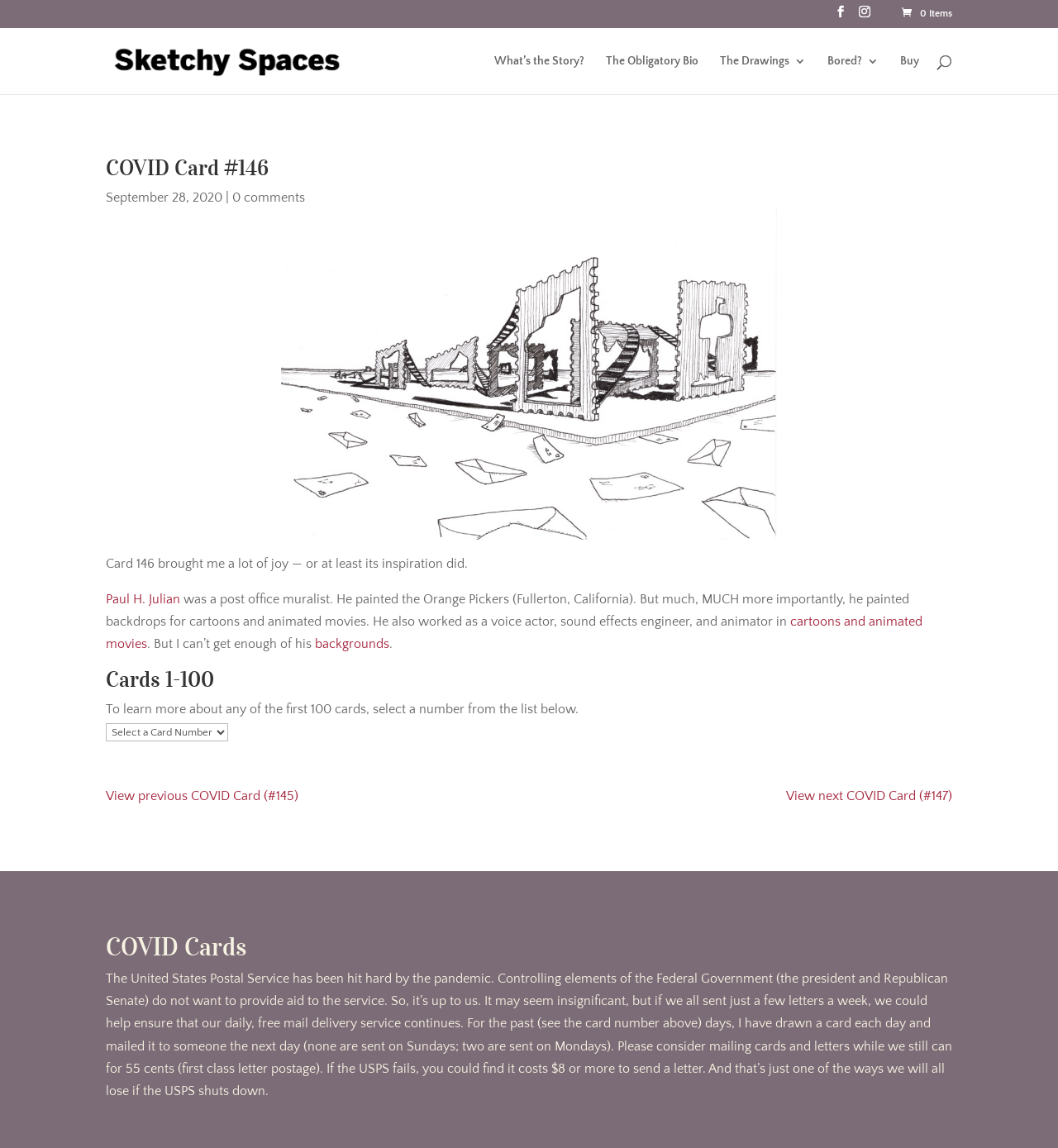Could you indicate the bounding box coordinates of the region to click in order to complete this instruction: "Buy something".

[0.851, 0.048, 0.869, 0.082]